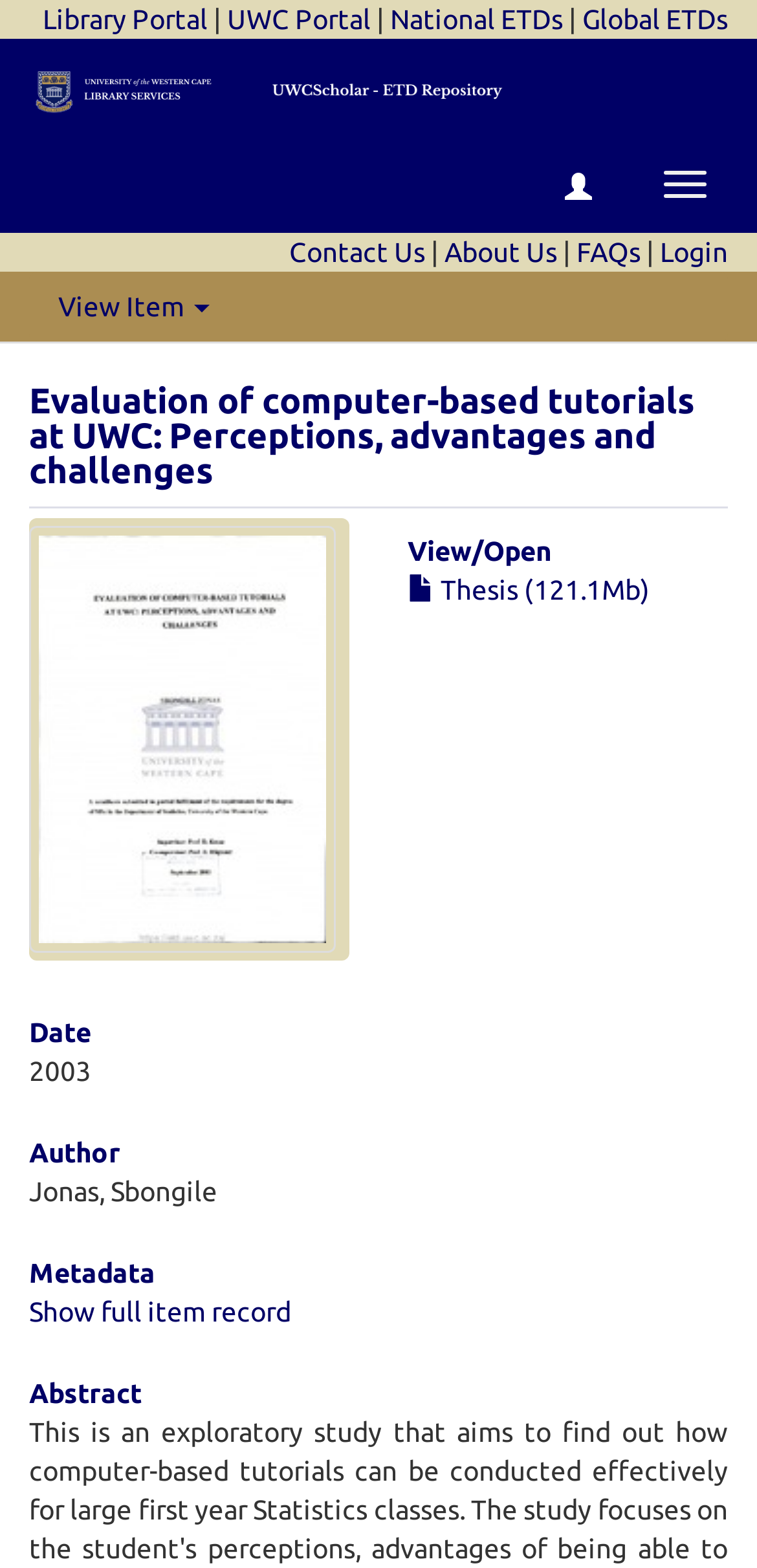What is the year of the thesis?
Using the image as a reference, give a one-word or short phrase answer.

2003